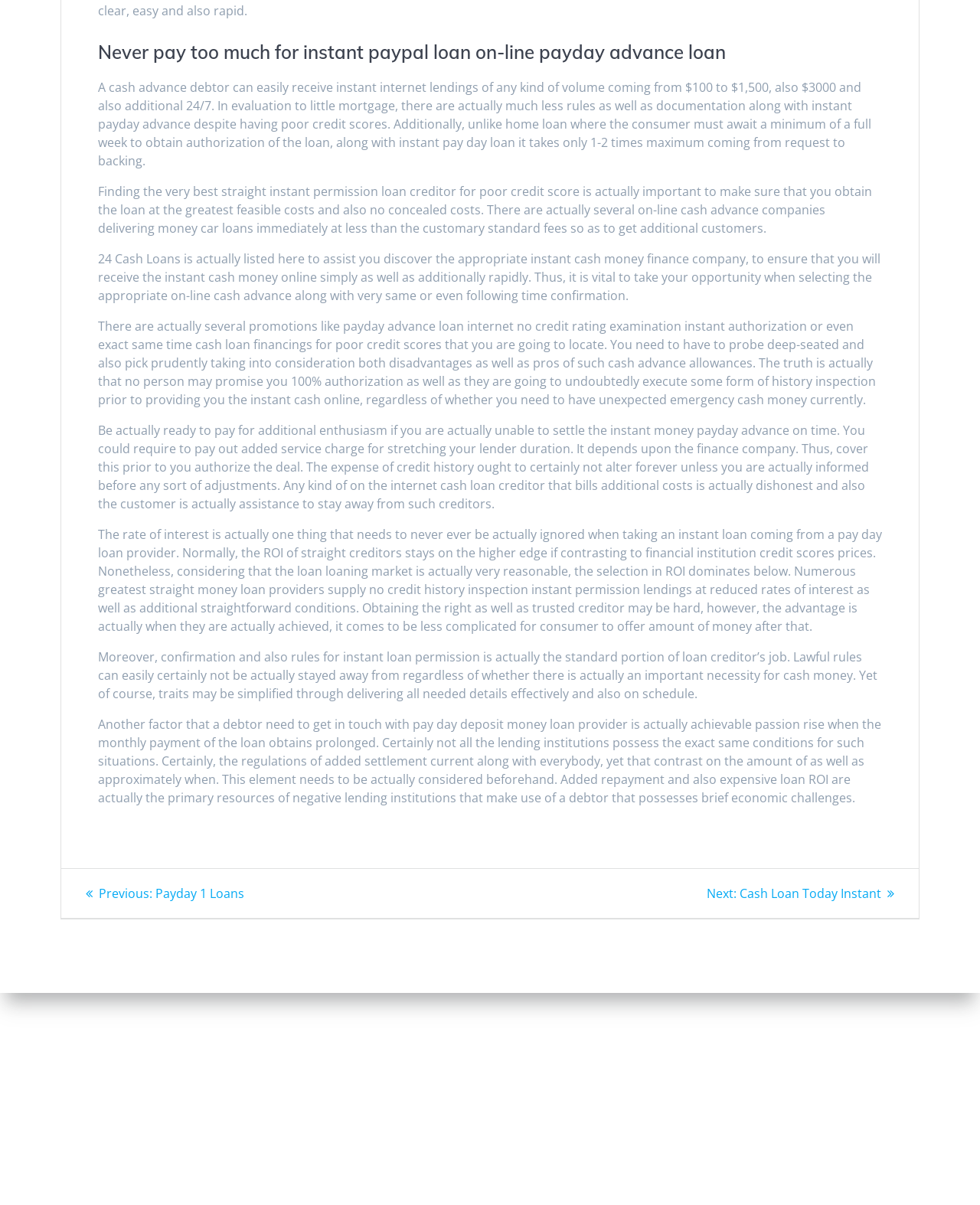Please give a succinct answer to the question in one word or phrase:
What is the navigation option available on the webpage?

Posts